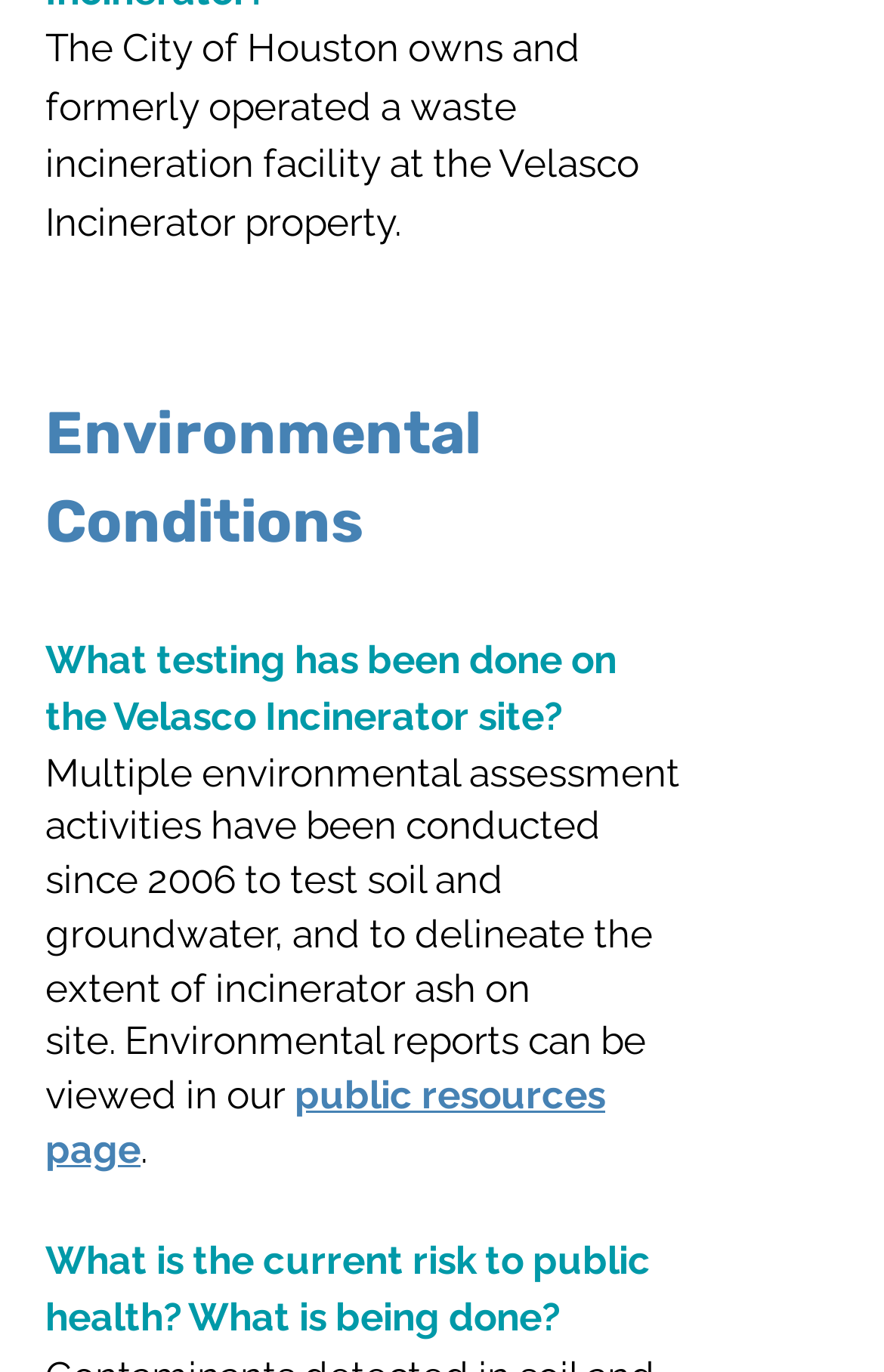Respond to the question below with a single word or phrase:
How many sections are there on this webpage?

2